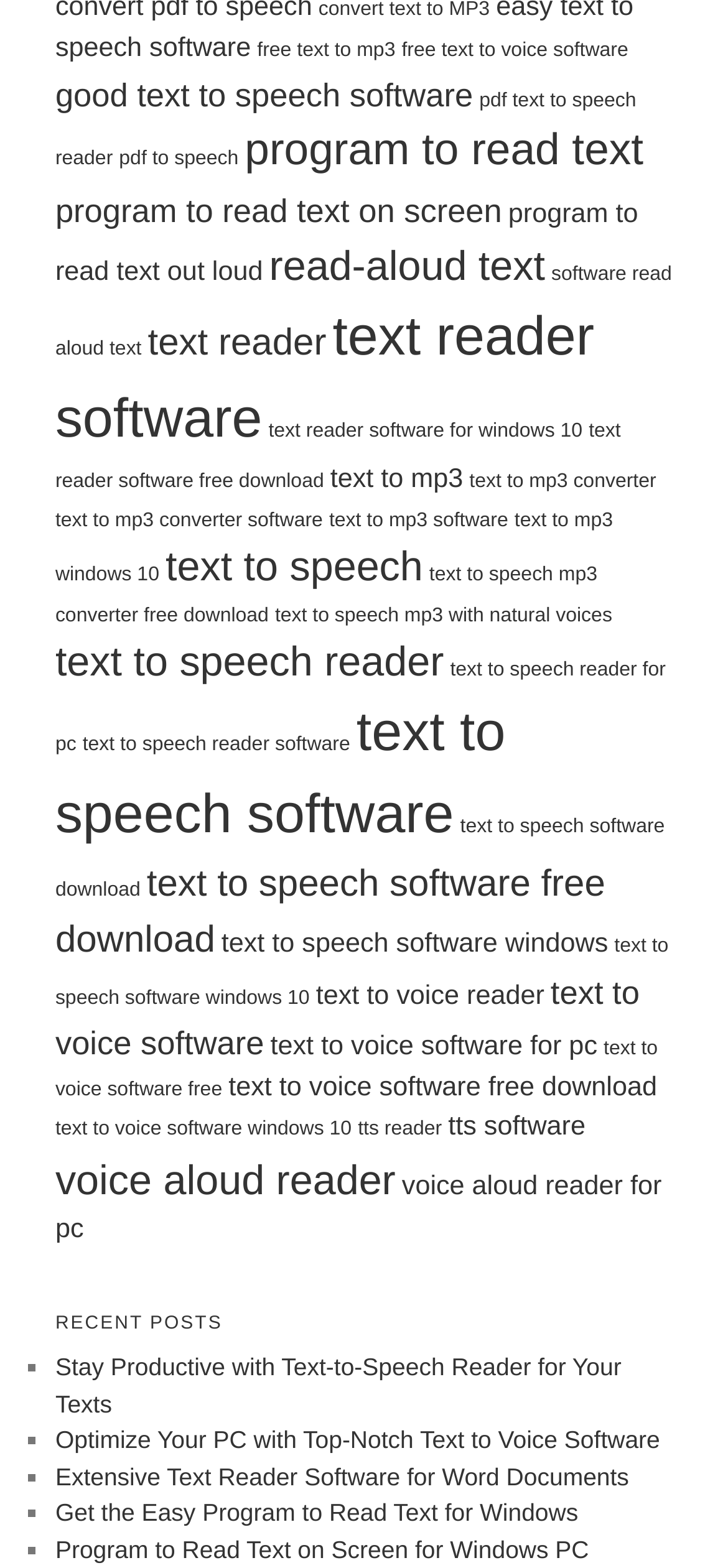Kindly provide the bounding box coordinates of the section you need to click on to fulfill the given instruction: "learn about program to read text on screen for windows pc".

[0.076, 0.979, 0.809, 0.997]